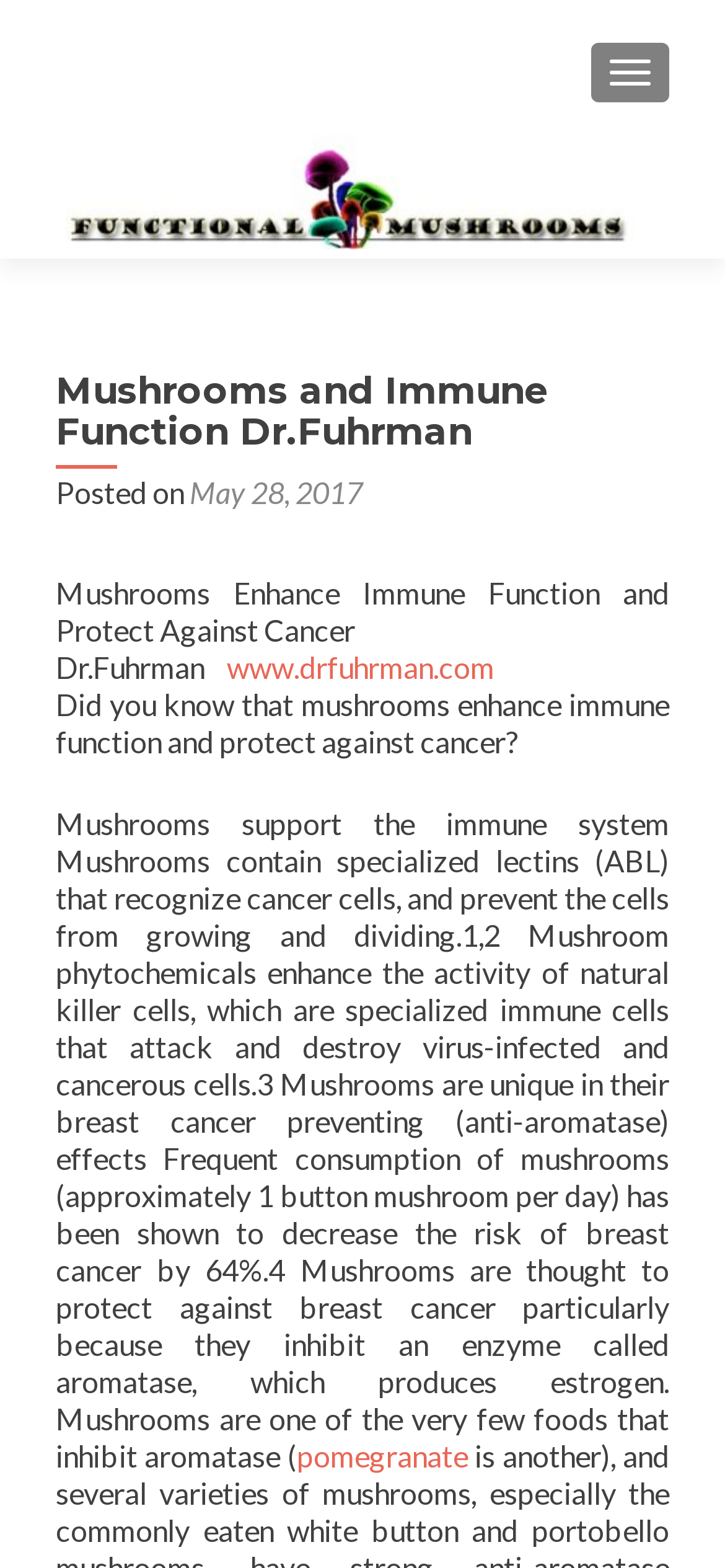Please look at the image and answer the question with a detailed explanation: What is another food that has anti-aromatase effects?

The article mentions that mushrooms are one of the very few foods that inhibit aromatase, and another food that has this effect is pomegranate, which is mentioned in the same paragraph.